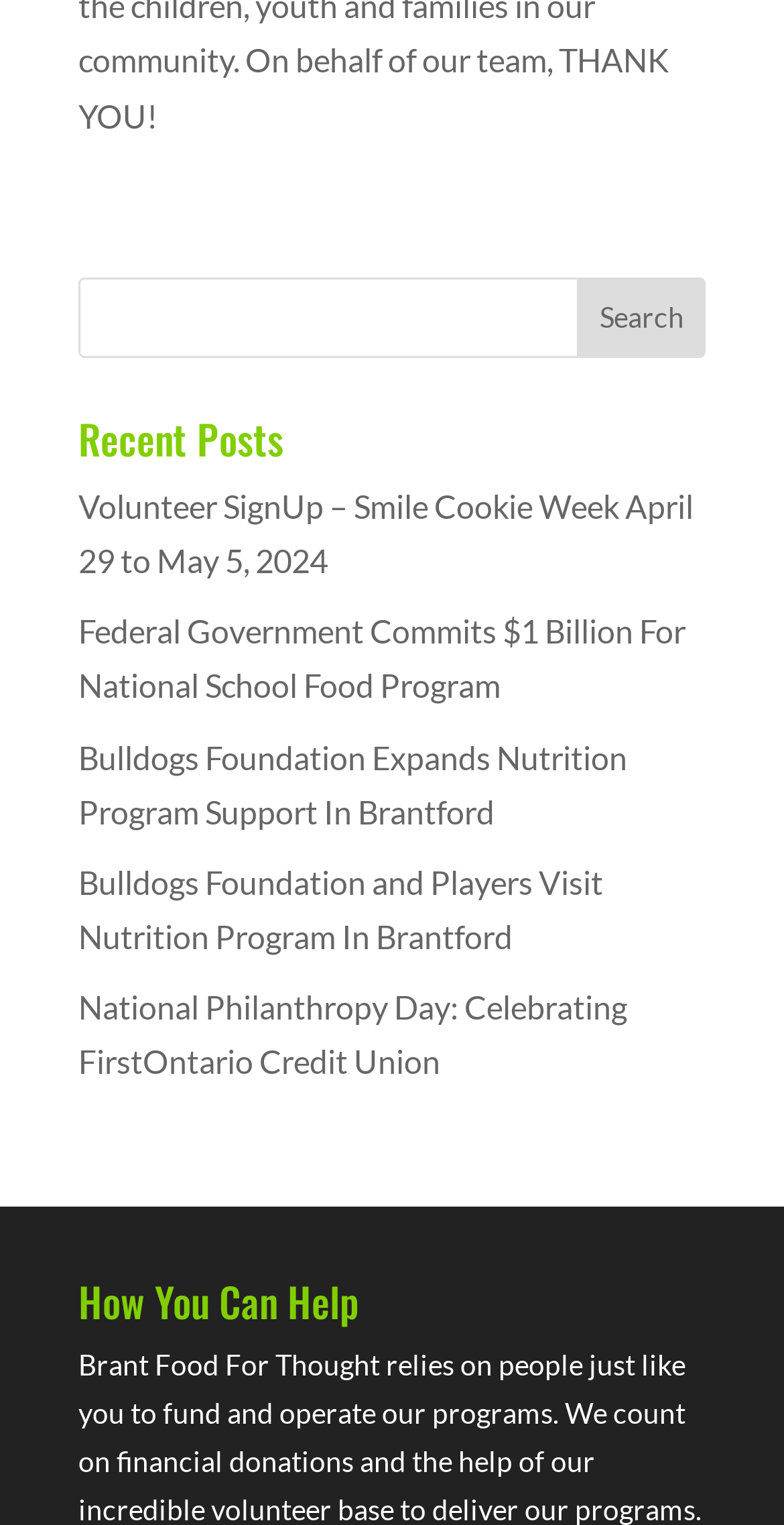Please provide a short answer using a single word or phrase for the question:
What section comes after the recent posts?

How You Can Help